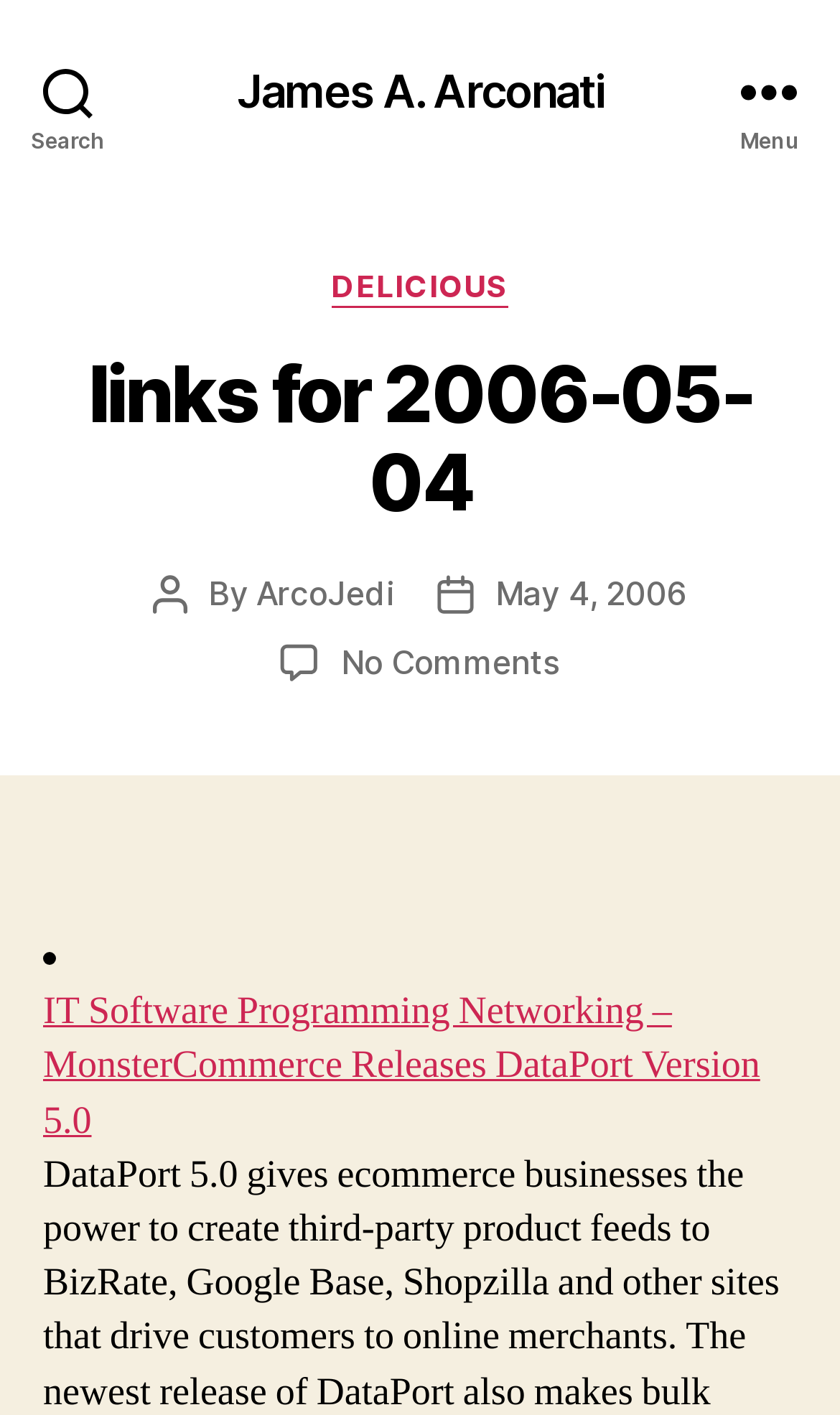Provide a short answer using a single word or phrase for the following question: 
How many links are in the categories section?

1